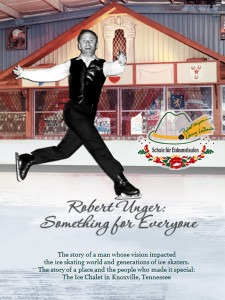Break down the image and provide a full description, noting any significant aspects.

The image features a dynamic figure of a male ice skater, Robert Unger, executing an impressive skating move. He is dressed in a classic black skating outfit, showcasing elegance and skill. In the background, a cozy ice chalet serves as a setting, adorned with cheerful holiday decorations, emphasizing the warmth of the ice skating community.

The caption accompanying the image reads: "Robert Unger: Something for Everyone." Below this title, a descriptive text reveals the narrative of Unger’s journey and impact on the ice skating world, highlighting his contagious passion and the legacy of the Ice Chalet in Knoxville, Tennessee. This story reflects the thriving community and the rich history of ice skating, inviting viewers to appreciate the significance of Unger’s contributions and the cherished memories of generations of skaters.